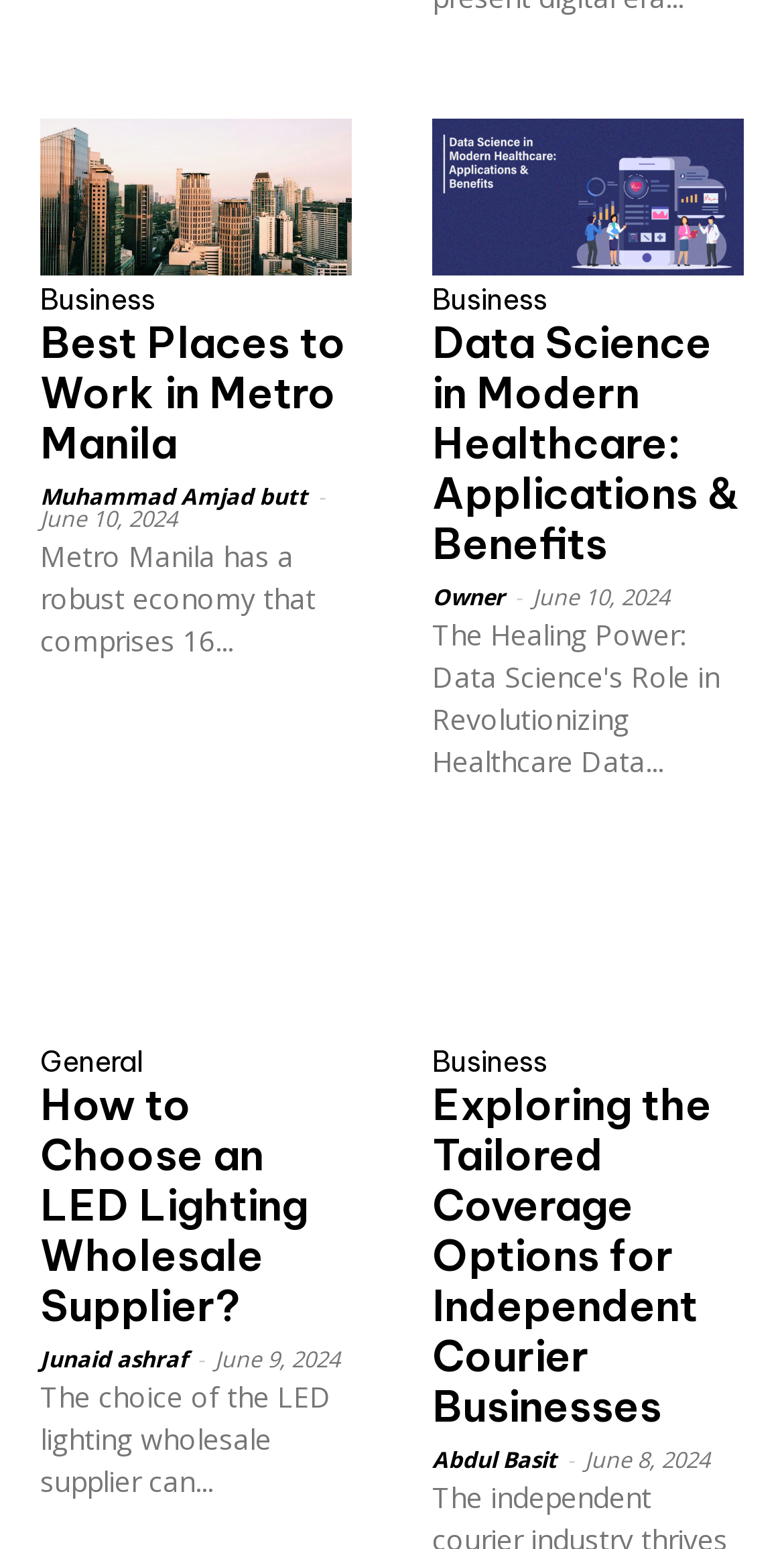Look at the image and give a detailed response to the following question: What is the date of the third article?

I looked at the third article, which is 'How to Choose an LED Lighting Wholesale Supplier?'. Below the title, I found the date, which is 'June 10, 2024'.